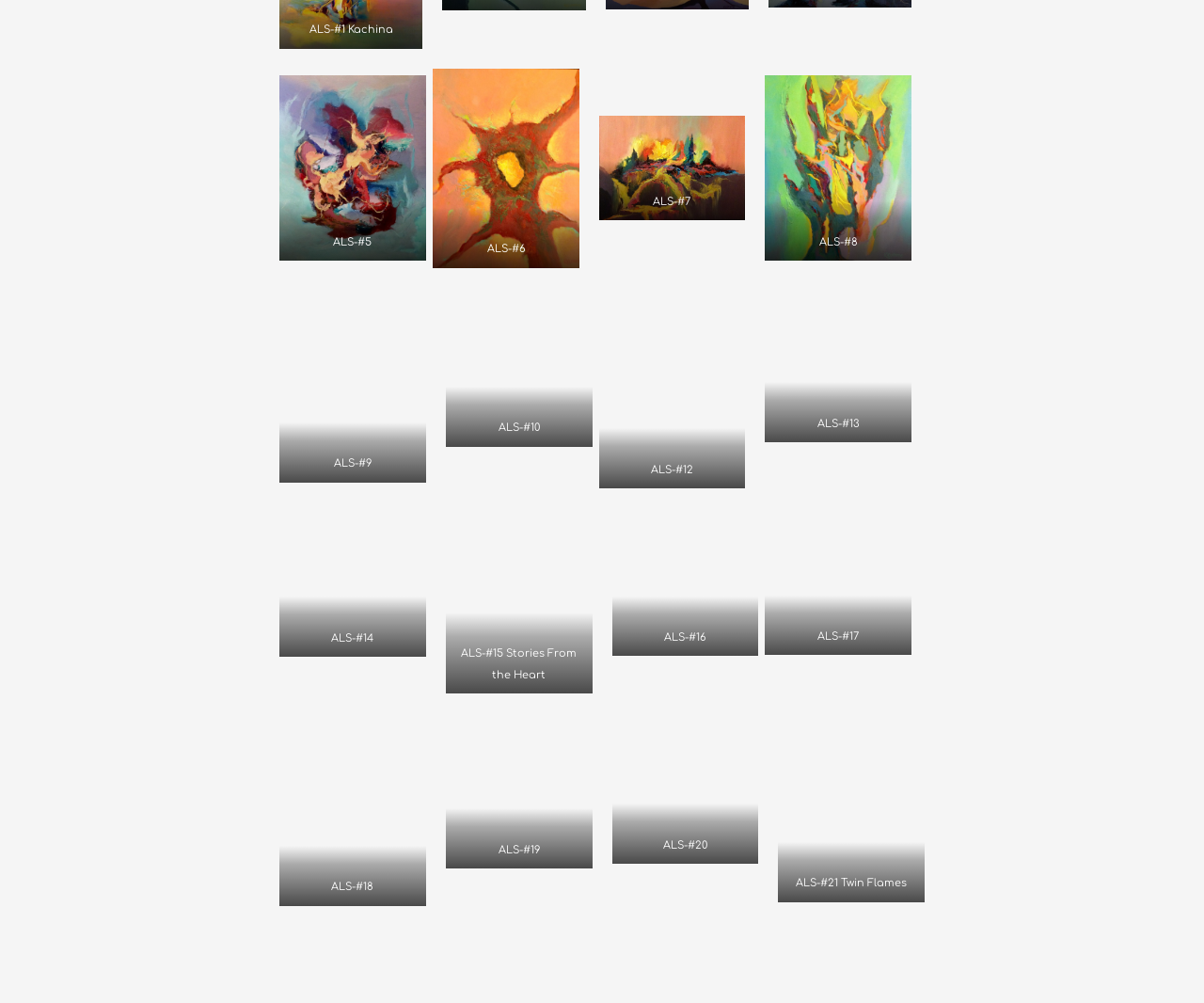Respond to the following query with just one word or a short phrase: 
What is the caption of the first figure?

ALS-#1 Kachina